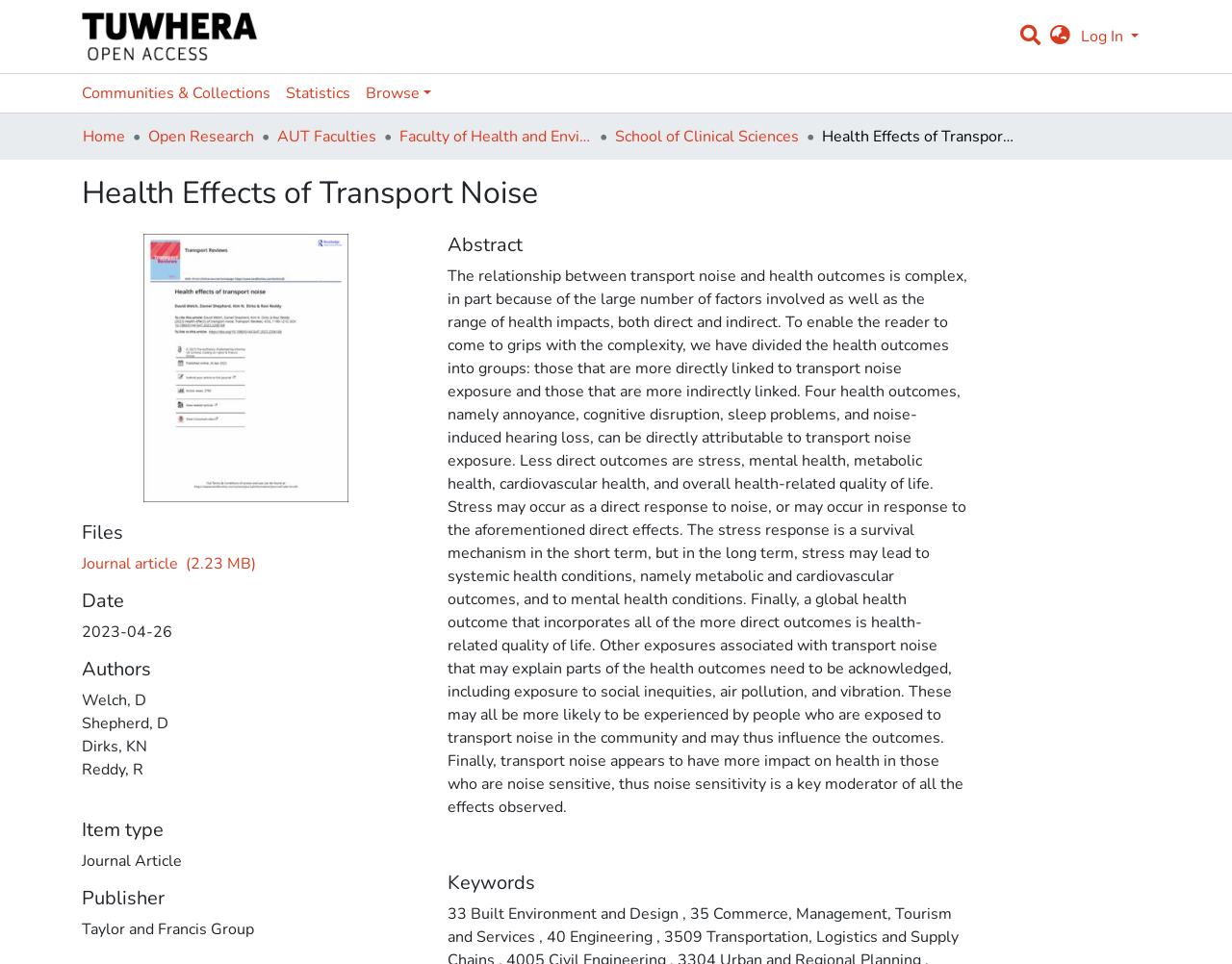Using the provided description AUT Faculties, find the bounding box coordinates for the UI element. Provide the coordinates in (top-left x, top-left y, bottom-right x, bottom-right y) format, ensuring all values are between 0 and 1.

[0.225, 0.13, 0.305, 0.154]